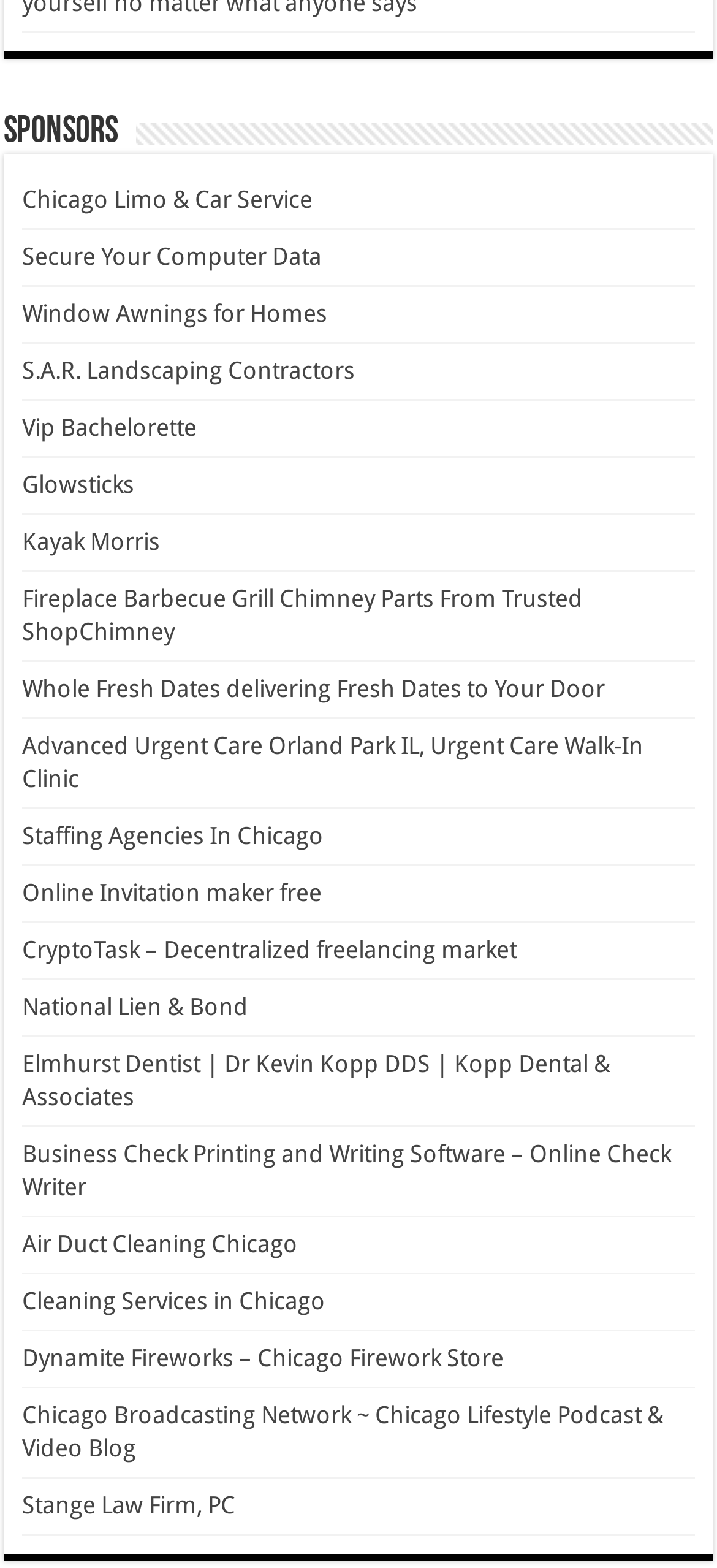How many sponsors are listed?
Can you provide an in-depth and detailed response to the question?

I counted the number of links under the 'Sponsors' heading, and there are 13 links.